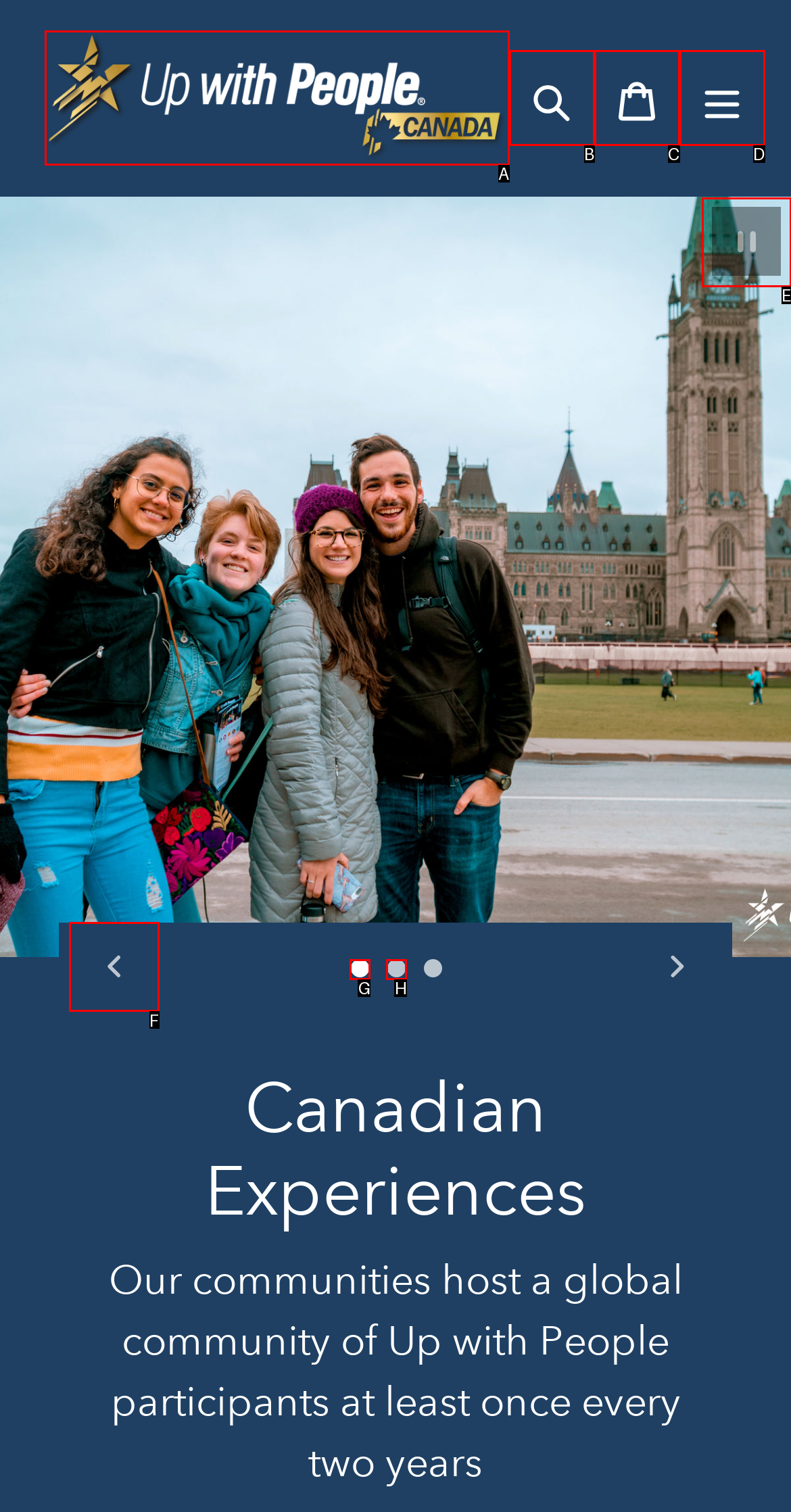Choose the HTML element you need to click to achieve the following task: Go to the previous slide
Respond with the letter of the selected option from the given choices directly.

F